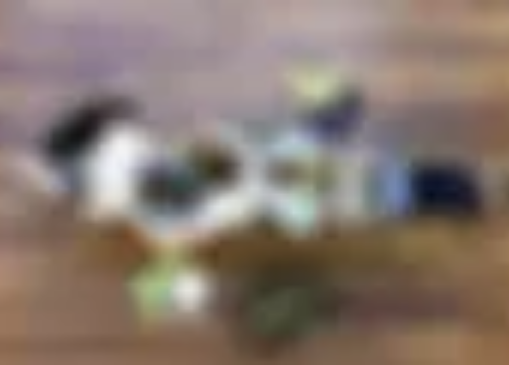Identify and describe all the elements present in the image.

The image depicts a playful arrangement of various small items, hinting at themes of connection and relationship dynamics. The composition suggests a casual setting, possibly linked to matchmaking or relationship coaching, as indicated by the contextual title "matchmaking matchmaker Toronto." This aligns with the broader theme of navigating emotional challenges, as highlighted in the accompanying text "Relationship Limbo," which emphasizes the importance of improving communication and understanding obstacles in pursuit of fulfilling relationships. The presence of diverse elements in the image may metaphorically represent the multifaceted nature of personal connections and the journey towards commitment and exclusivity in relationships.